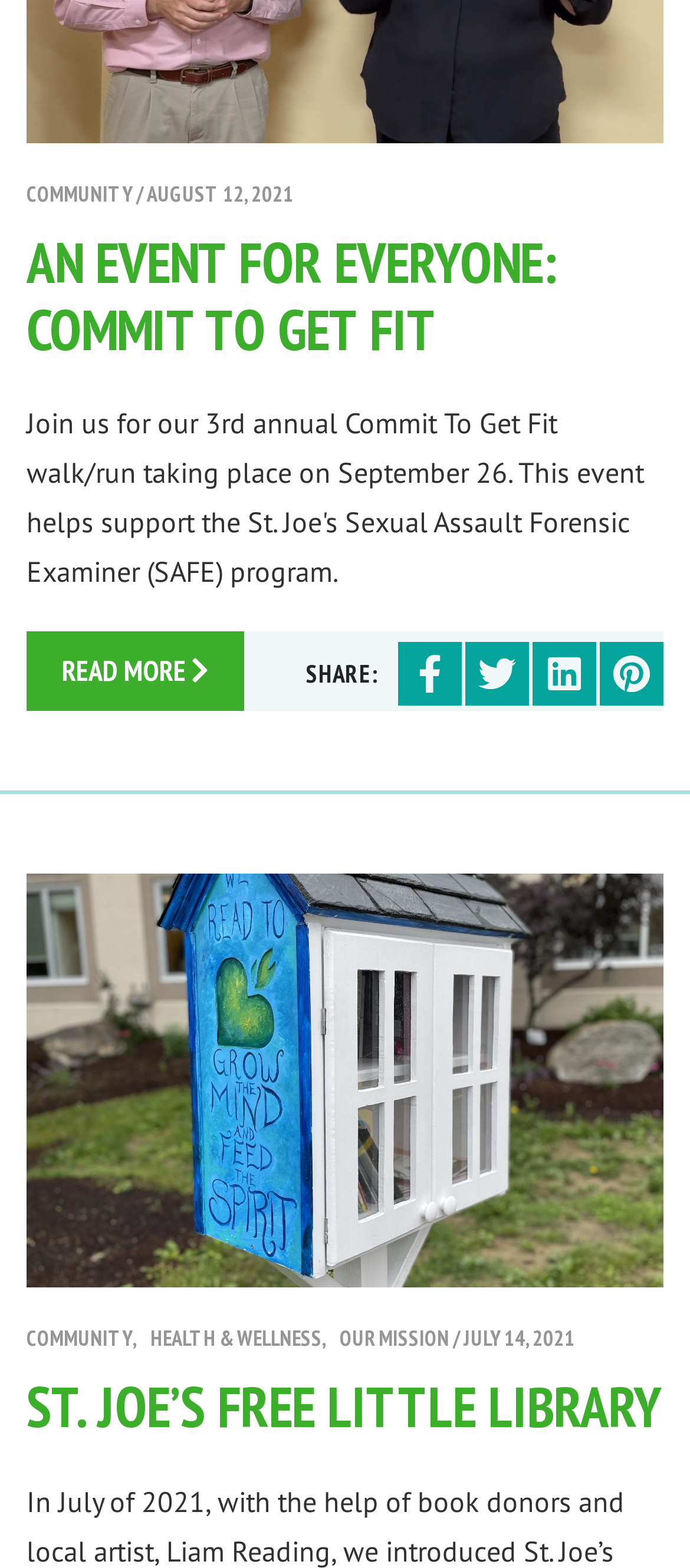Identify the bounding box for the described UI element: "Health & Wellness,".

[0.218, 0.845, 0.487, 0.862]